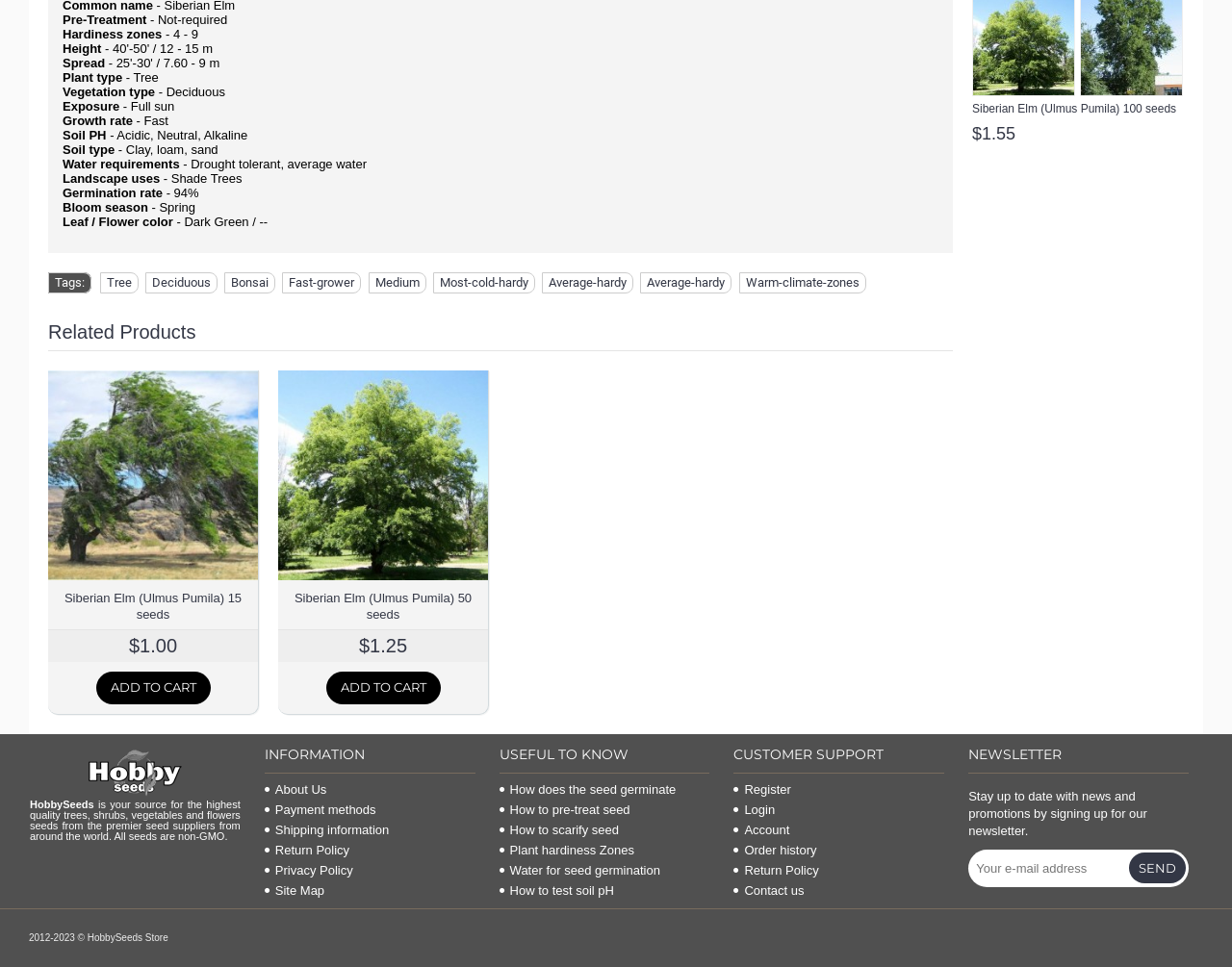What is the hardiness zone of Siberian Elm (Ulmus Pumila)?
Please answer the question with a detailed response using the information from the screenshot.

The hardiness zone of Siberian Elm (Ulmus Pumila) is found in the product description section, under the 'Hardiness zones' category, where it is listed as '4 - 9'.